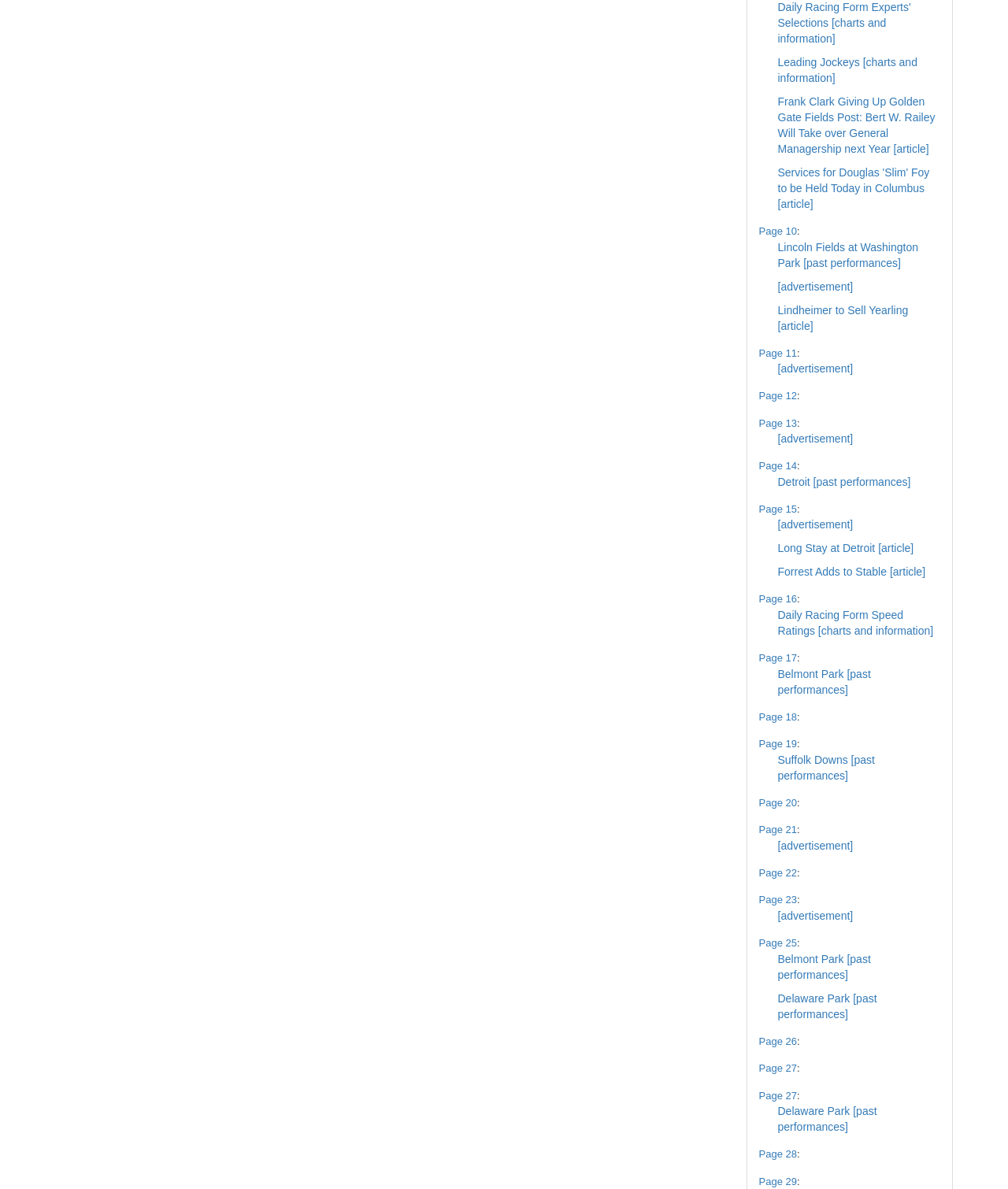Look at the image and answer the question in detail:
What is the name of the park mentioned in the past performances?

The webpage has multiple links related to past performances, and one of the links is 'Belmont Park [past performances]', which suggests that the name of the park mentioned in the past performances is Belmont Park.